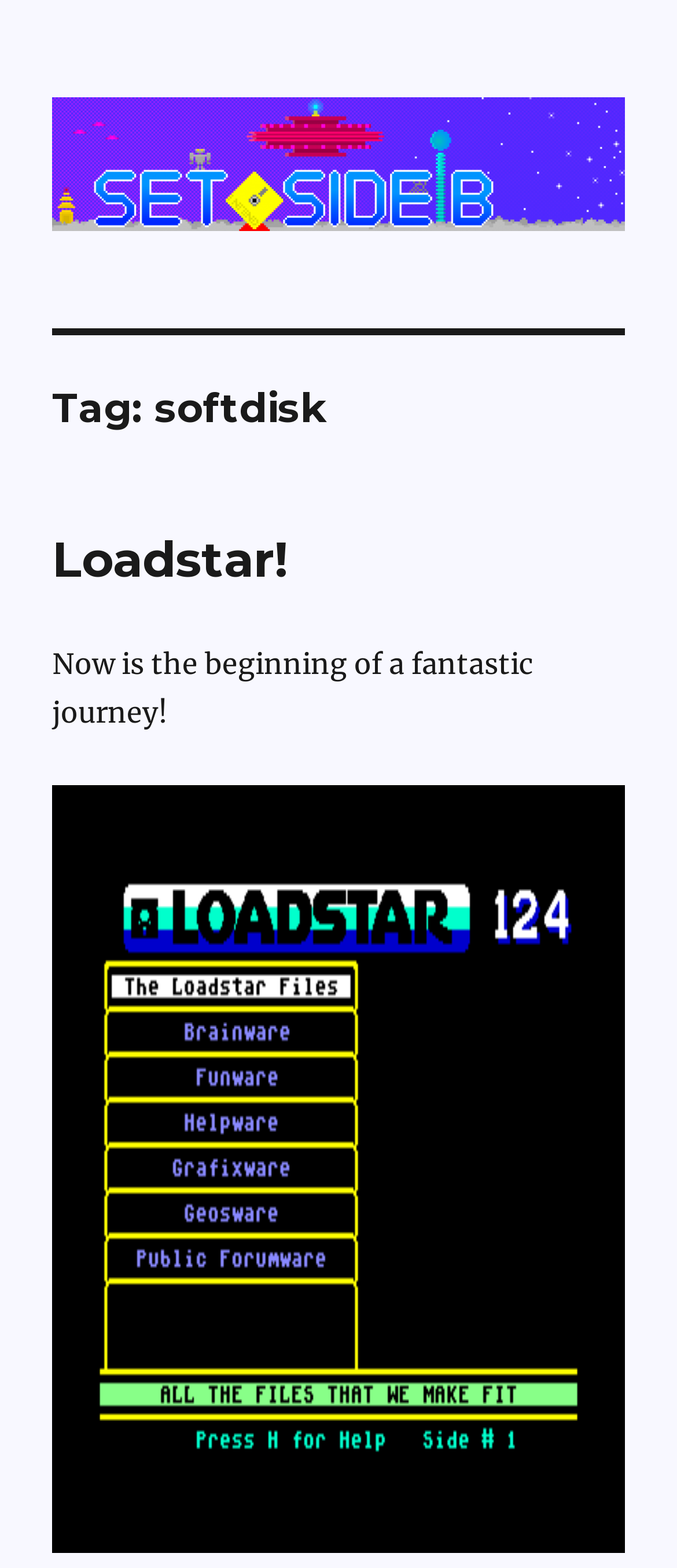What is the name of the tag?
Refer to the image and offer an in-depth and detailed answer to the question.

The tag name can be found in the header section of the webpage, where it is written as 'Tag: softdisk'.